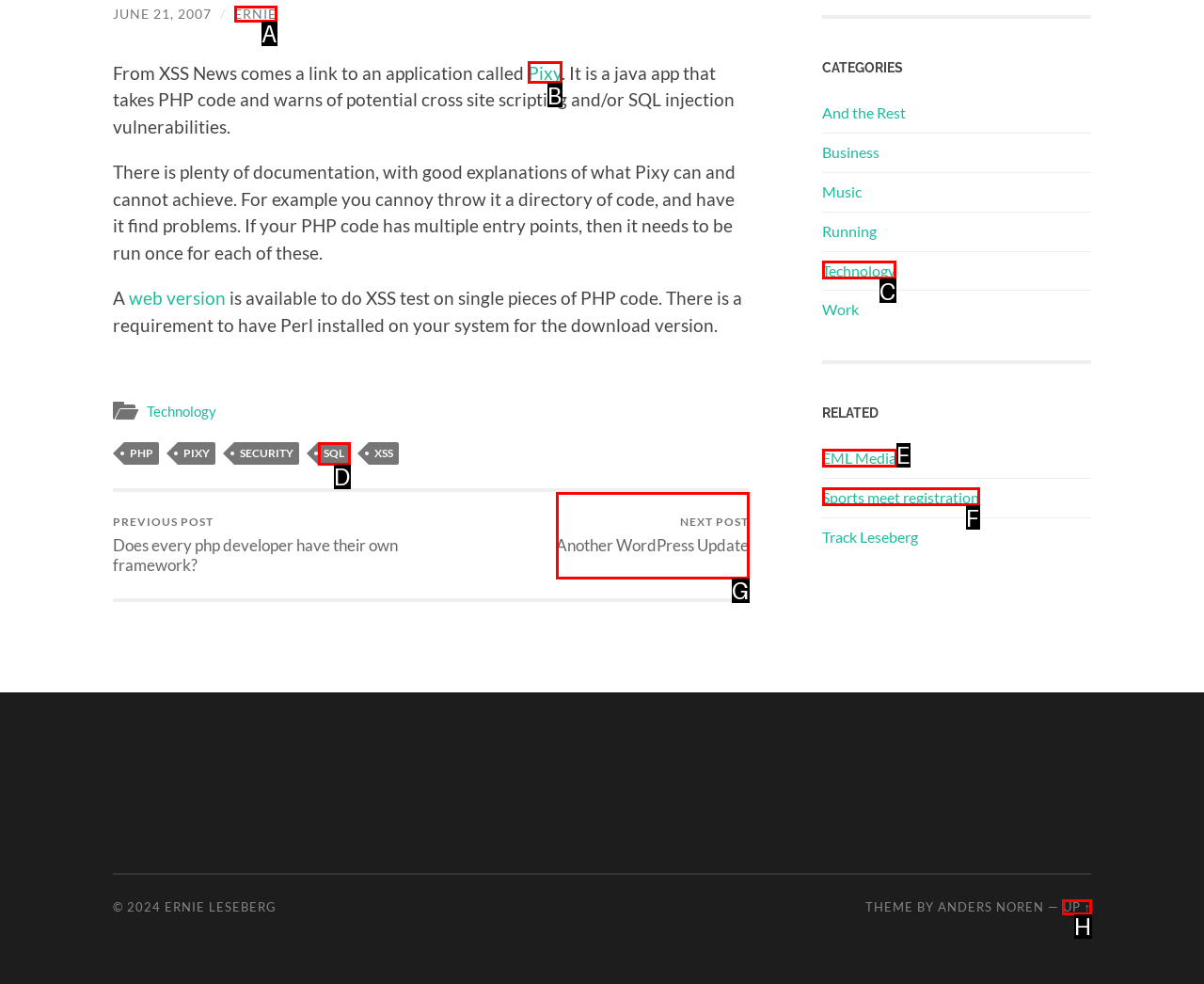Identify the HTML element that matches the description: Next post Another WordPress Update. Provide the letter of the correct option from the choices.

G